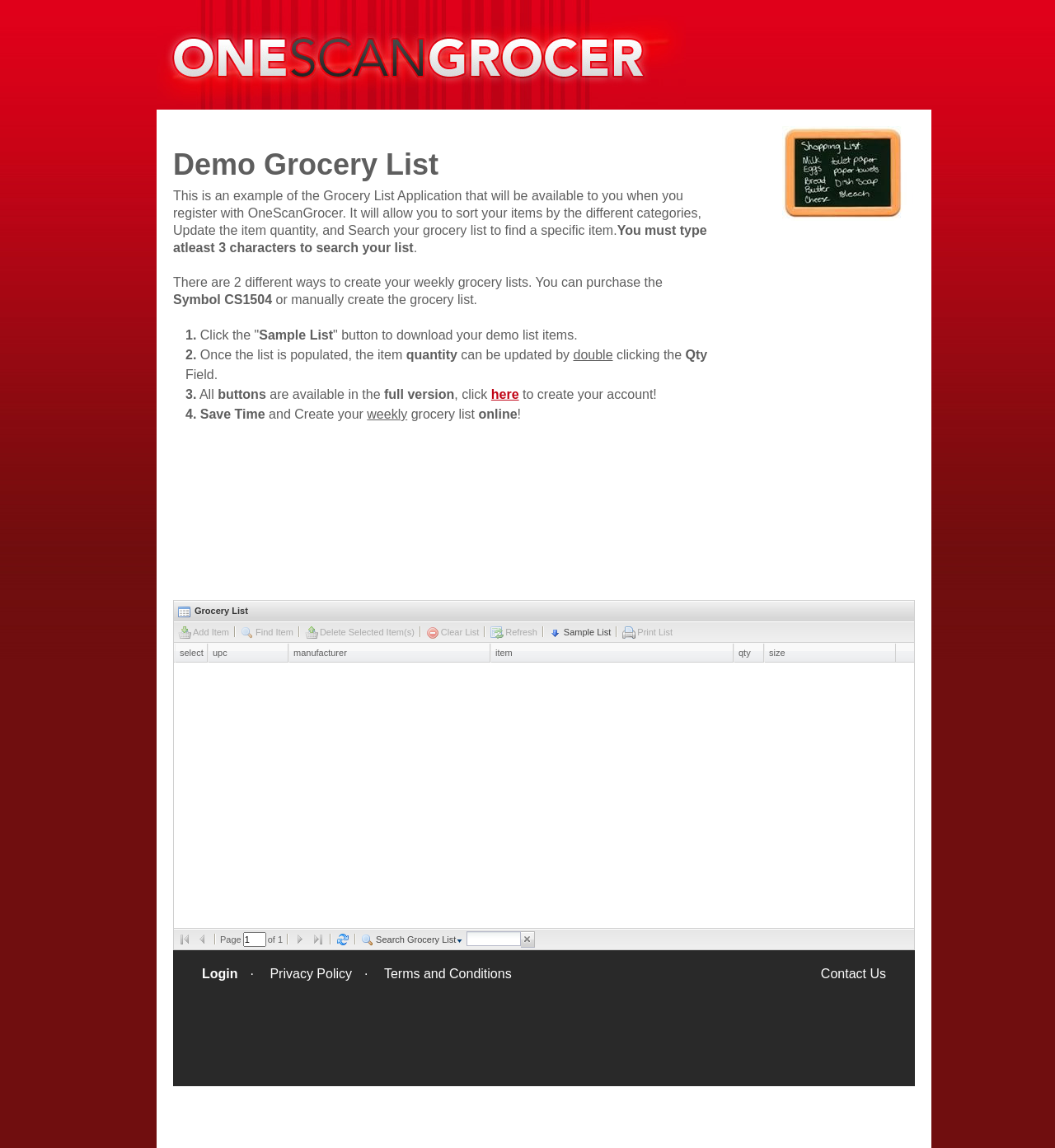Elaborate on the webpage's design and content in a detailed caption.

The webpage is titled "Demo Grocery List" and has a brief introduction explaining that it is an example of a grocery list application that will be available upon registration with OneScanGrocer. The application allows users to sort items by category, update item quantities, and search for specific items.

Below the introduction, there are four paragraphs of text explaining how to use the application. The first paragraph explains that there are two ways to create a weekly grocery list: purchasing the Symbol CS1504 or manually creating the list. The second paragraph describes how to download a demo list by clicking the "Sample List" button. The third paragraph explains how to update item quantities by double-clicking the "Qty" field. The fourth paragraph mentions that all buttons are available in the full version, and users can click "here" to create an account.

To the right of the introduction, there is an image, and below it, there is a list of company names, including General Mills, Inc., Reckitt Benckiser, Inc., and others.

The main content of the page is a table with four columns, each containing a button: "Add Item", "Find Item", "Delete Selected Item(s)", and "Clear List". These buttons are likely used to manage the grocery list. Above the table, there is a heading "Grocery List".

At the bottom of the page, there is an advertisement iframe.